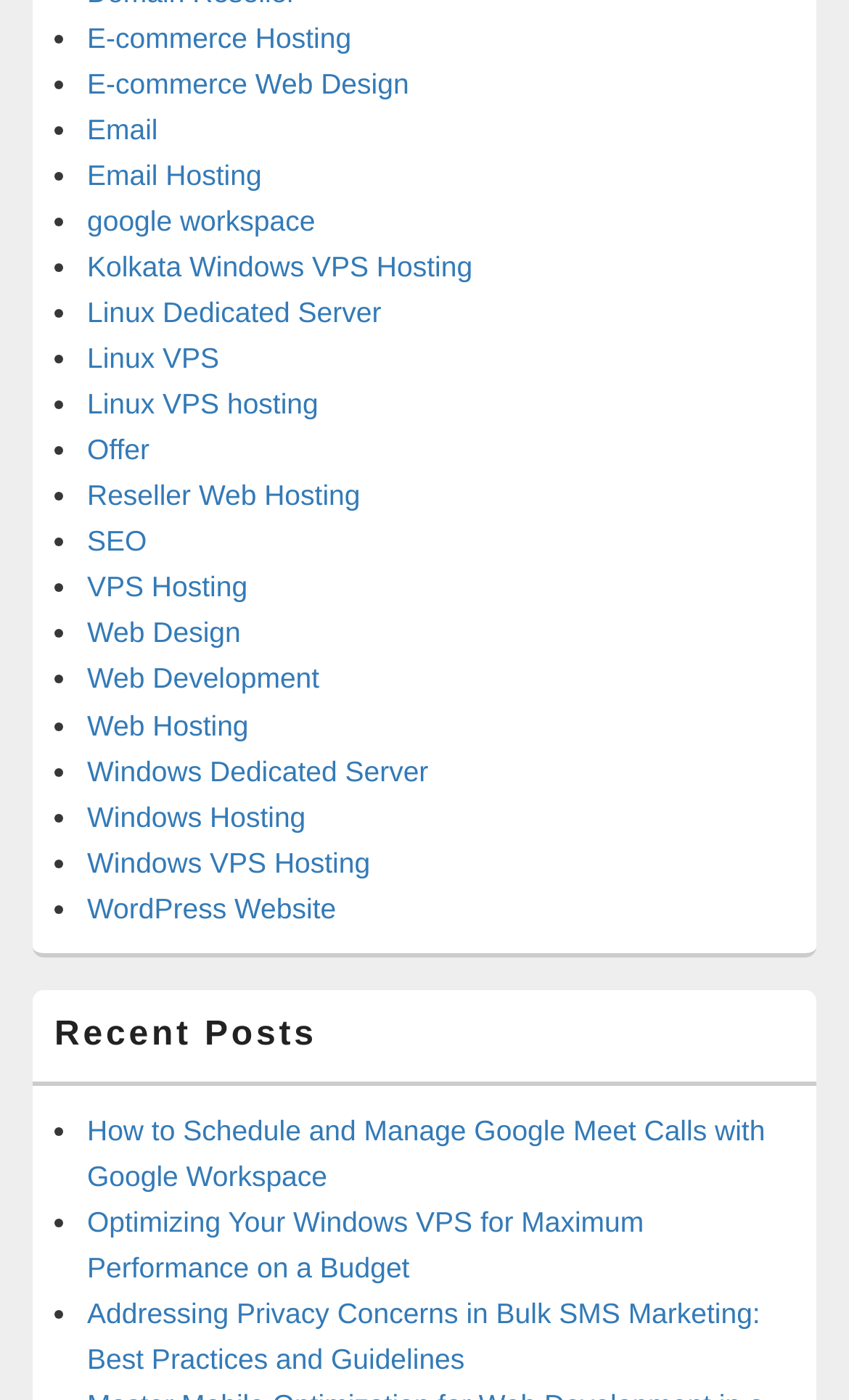Locate the bounding box coordinates of the clickable area needed to fulfill the instruction: "Learn about Optimizing Your Windows VPS for Maximum Performance on a Budget".

[0.103, 0.862, 0.758, 0.918]